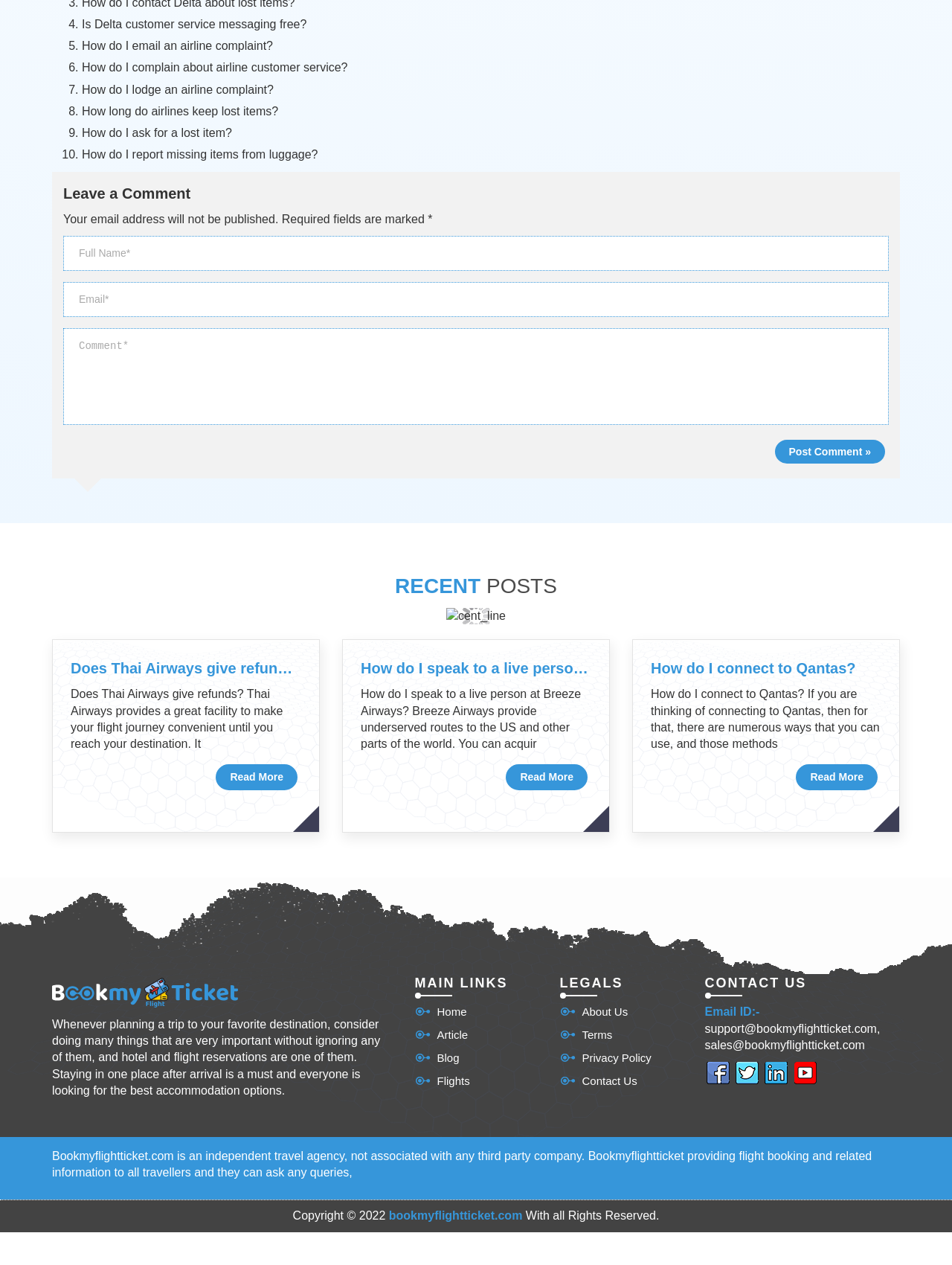Could you find the bounding box coordinates of the clickable area to complete this instruction: "Read article about Glaucoma Awareness"?

None